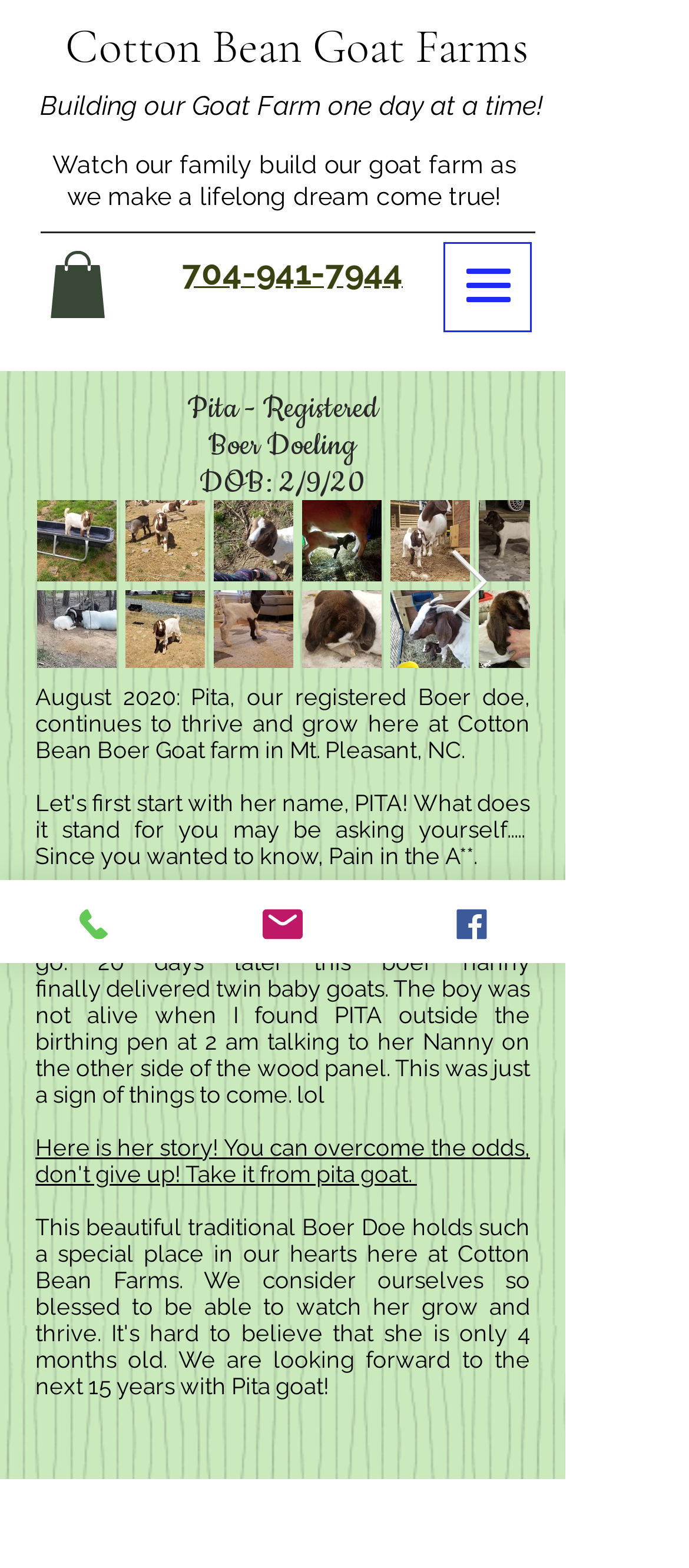How many buttons are there on the webpage?
Craft a detailed and extensive response to the question.

There are 17 button elements on the webpage, including the 'Next Item' button and the series of buttons with no text. These buttons can be found throughout the webpage, including in the main section and the social bar.